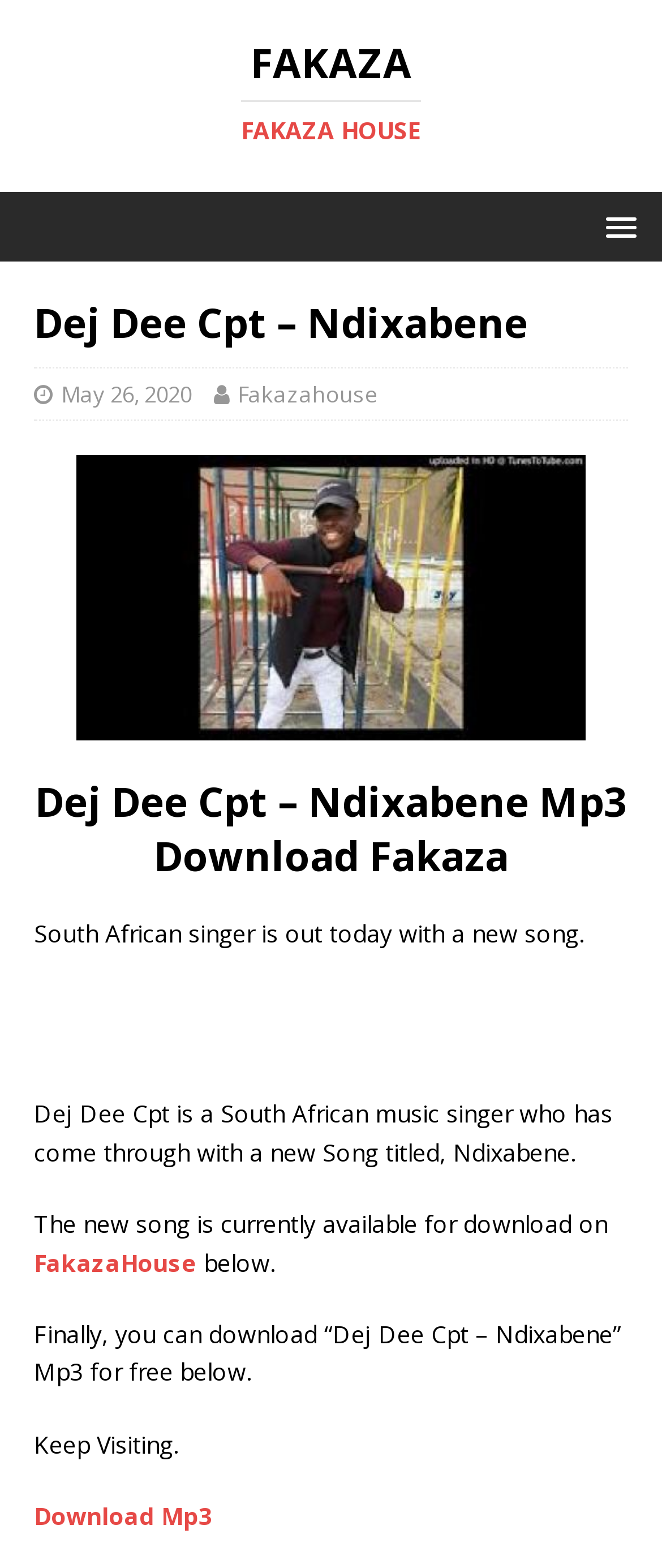Find the bounding box coordinates for the HTML element specified by: "aria-label="Advertisement" name="aswift_1" title="Advertisement"".

[0.051, 0.629, 1.0, 0.683]